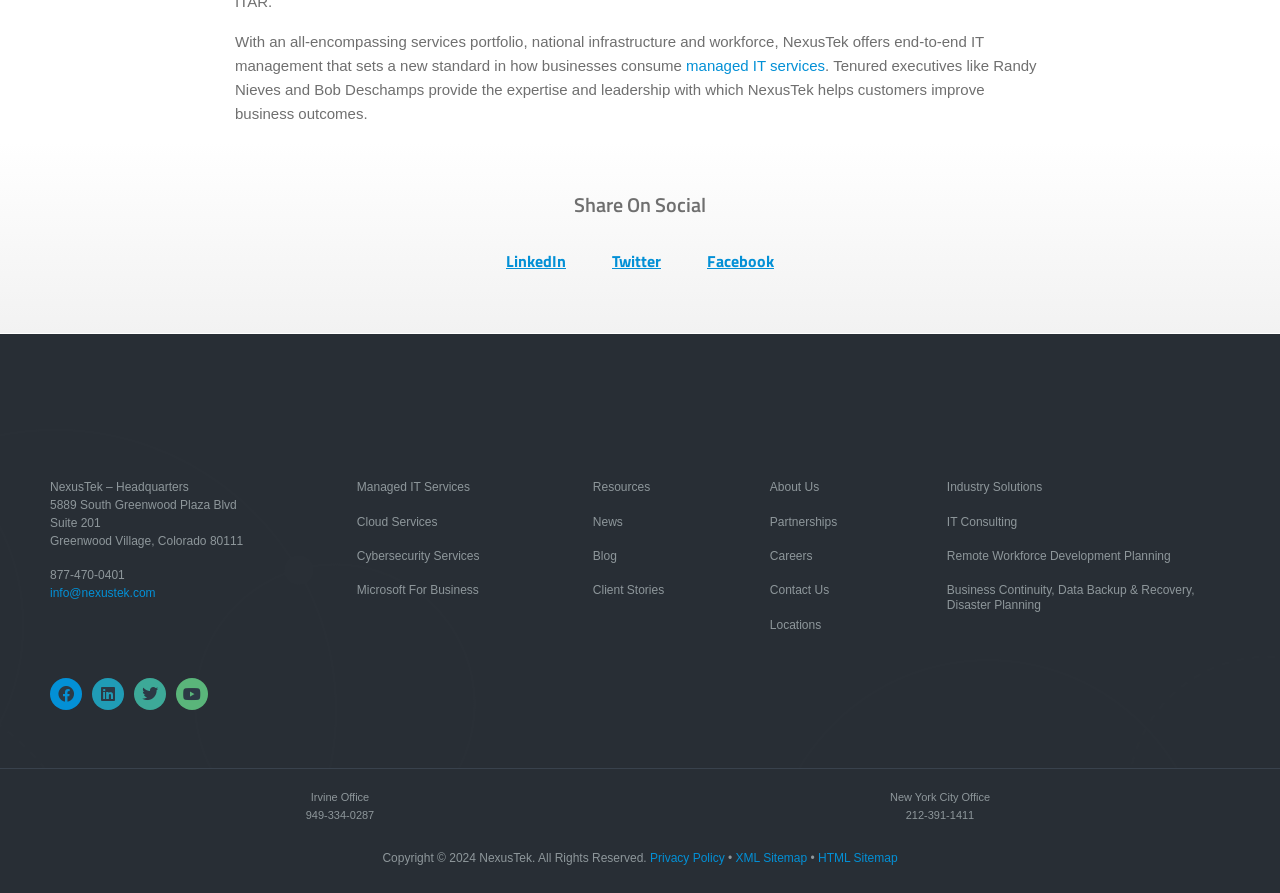Locate the UI element described by Check Price in the provided webpage screenshot. Return the bounding box coordinates in the format (top-left x, top-left y, bottom-right x, bottom-right y), ensuring all values are between 0 and 1.

None